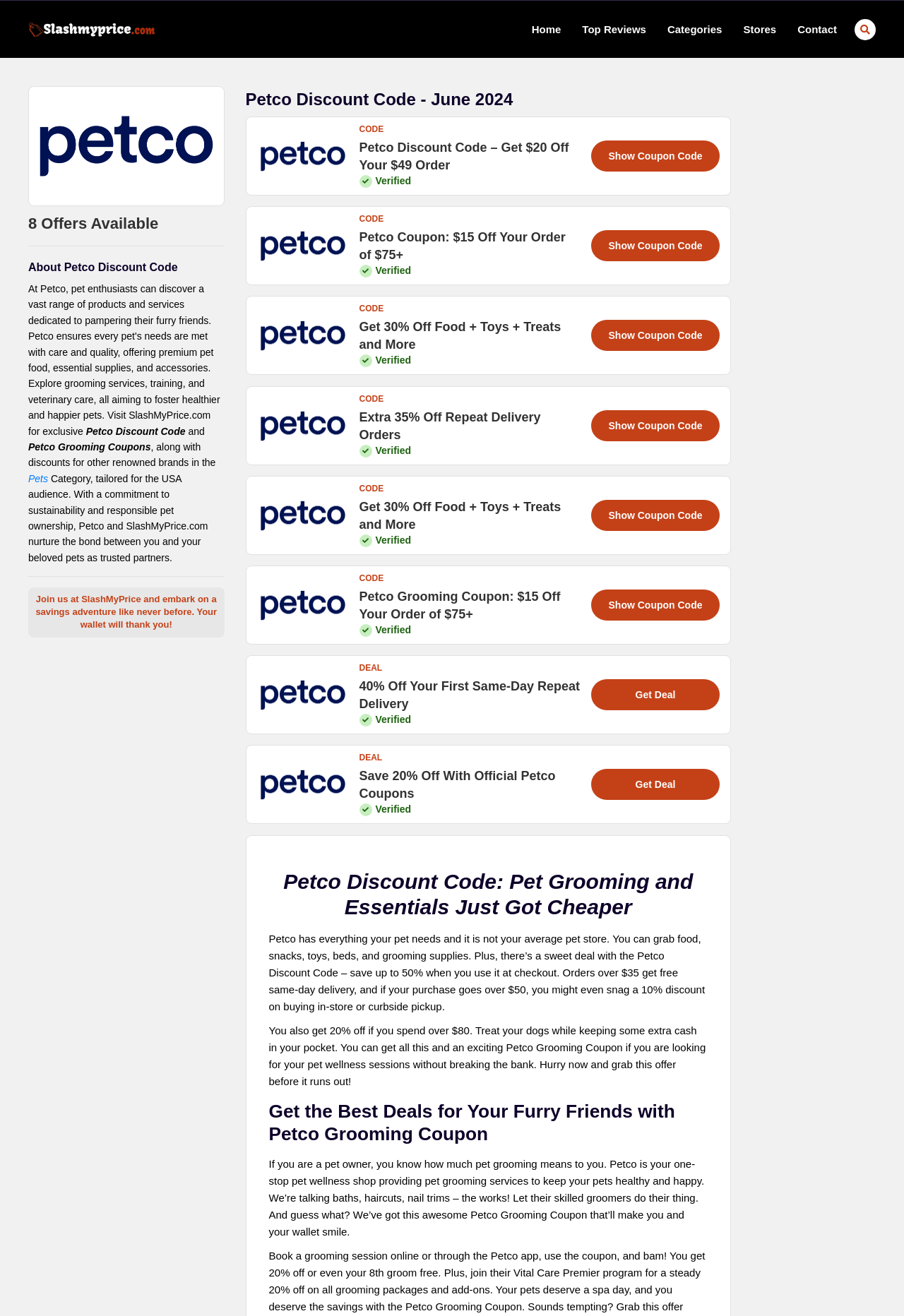Extract the main heading from the webpage content.

Petco Discount Code - June 2024